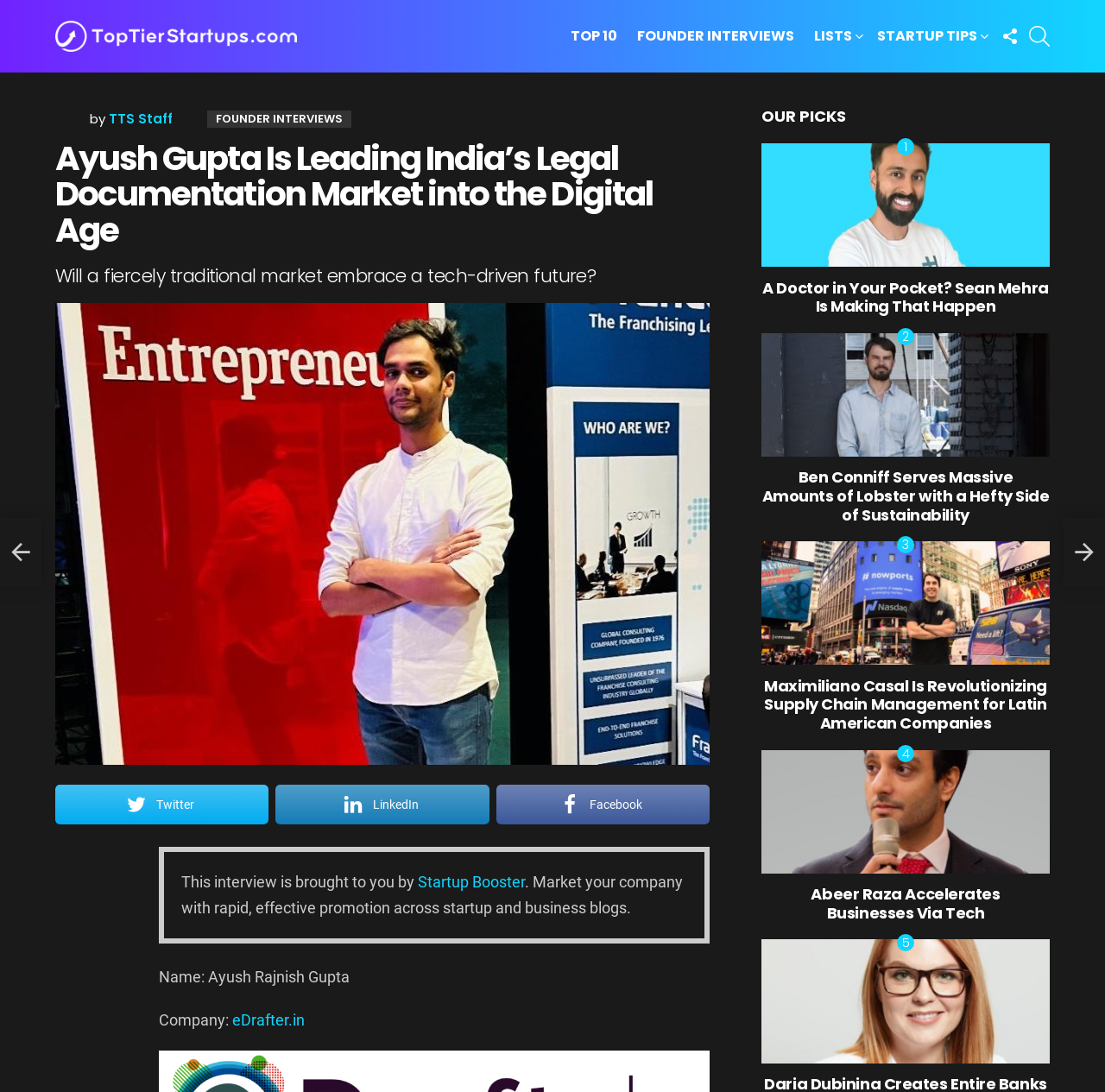What is the main heading of this webpage? Please extract and provide it.

Ayush Gupta Is Leading India’s Legal Documentation Market into the Digital Age